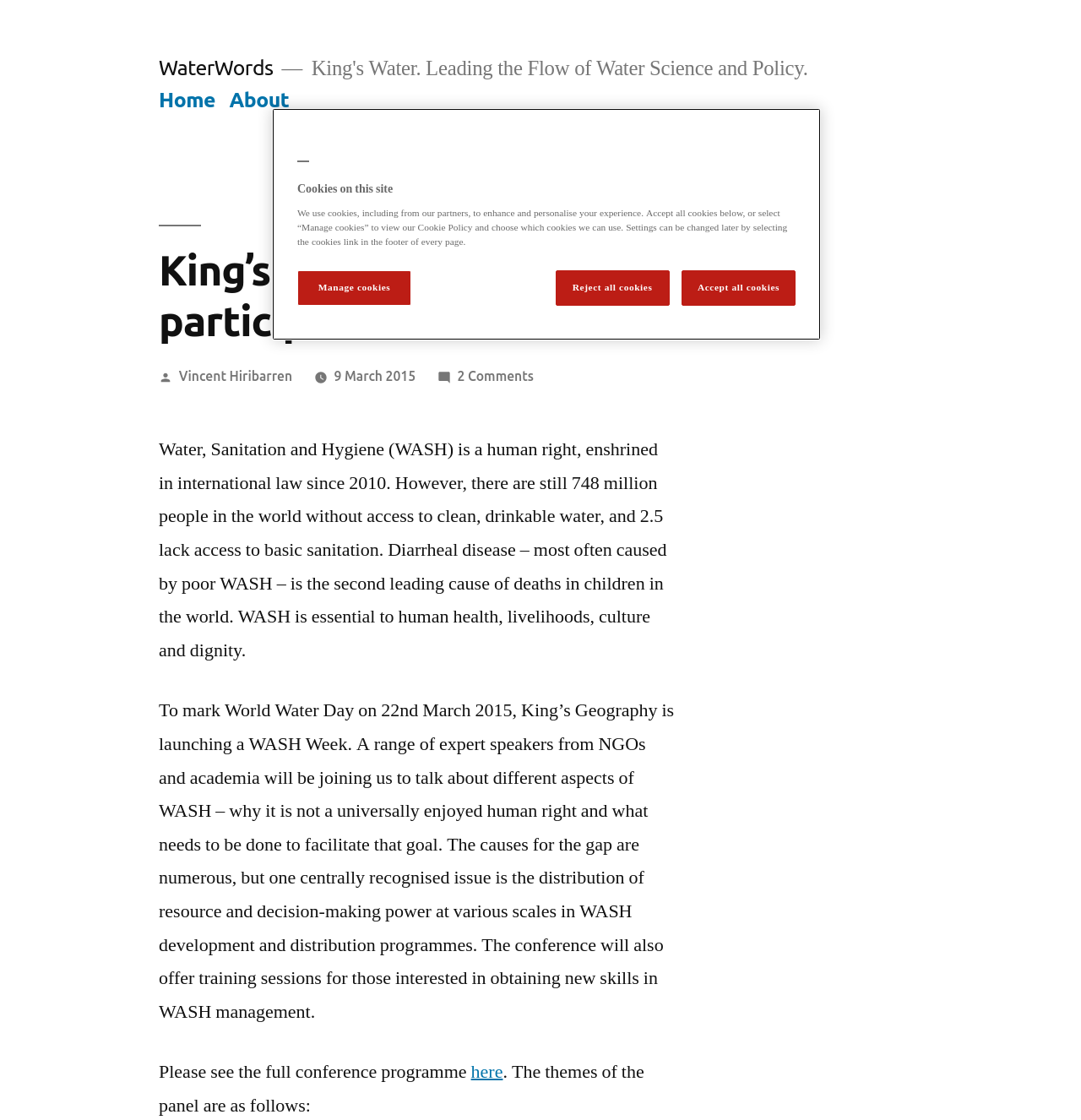Find the bounding box coordinates corresponding to the UI element with the description: "Home". The coordinates should be formatted as [left, top, right, bottom], with values as floats between 0 and 1.

[0.147, 0.079, 0.199, 0.1]